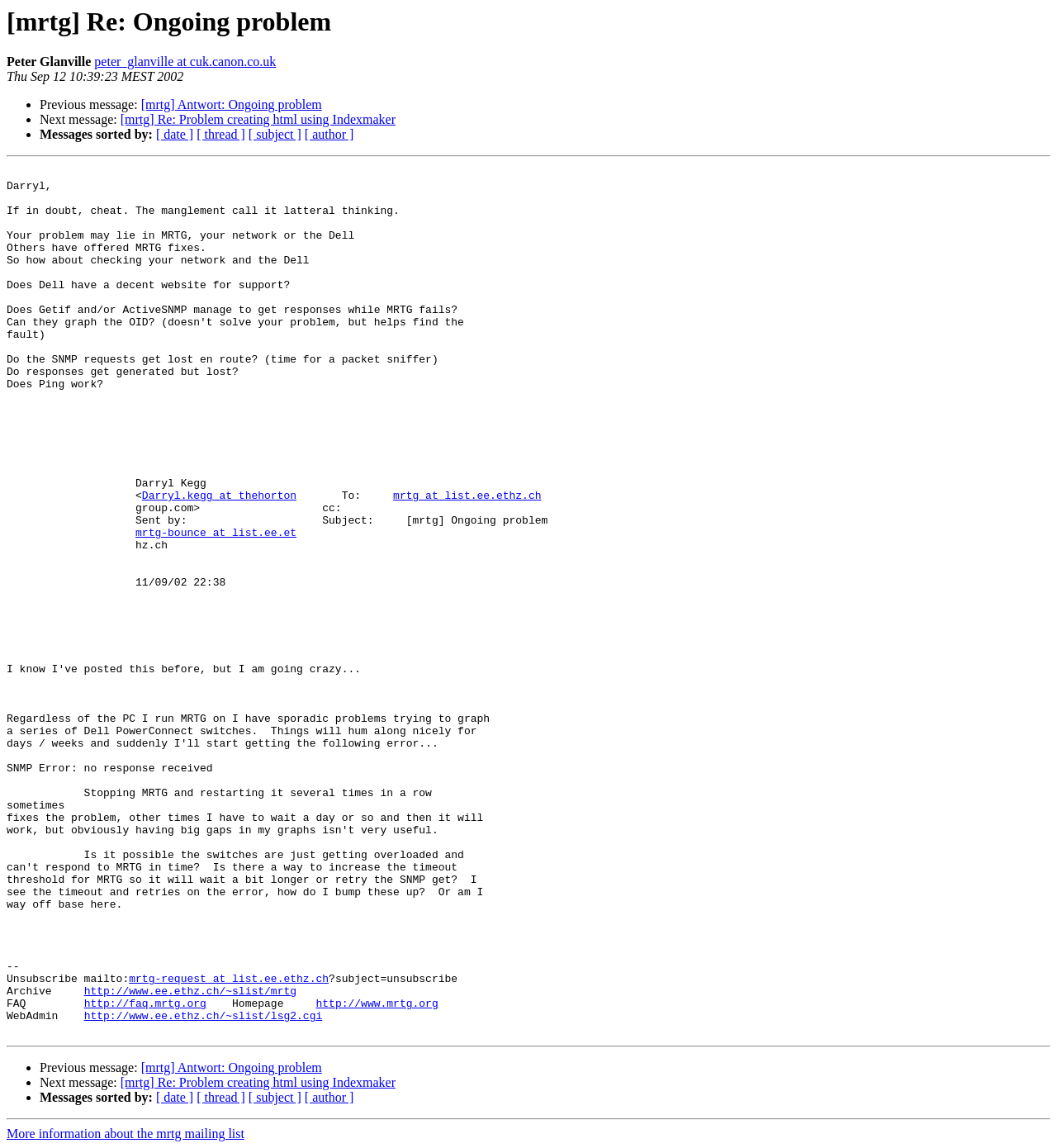Please answer the following question as detailed as possible based on the image: 
What is the subject of the email?

The subject of the email is [mrtg] Re: Ongoing problem, which is a reply to an ongoing problem related to mrtg, as indicated by the 'Re:' prefix.